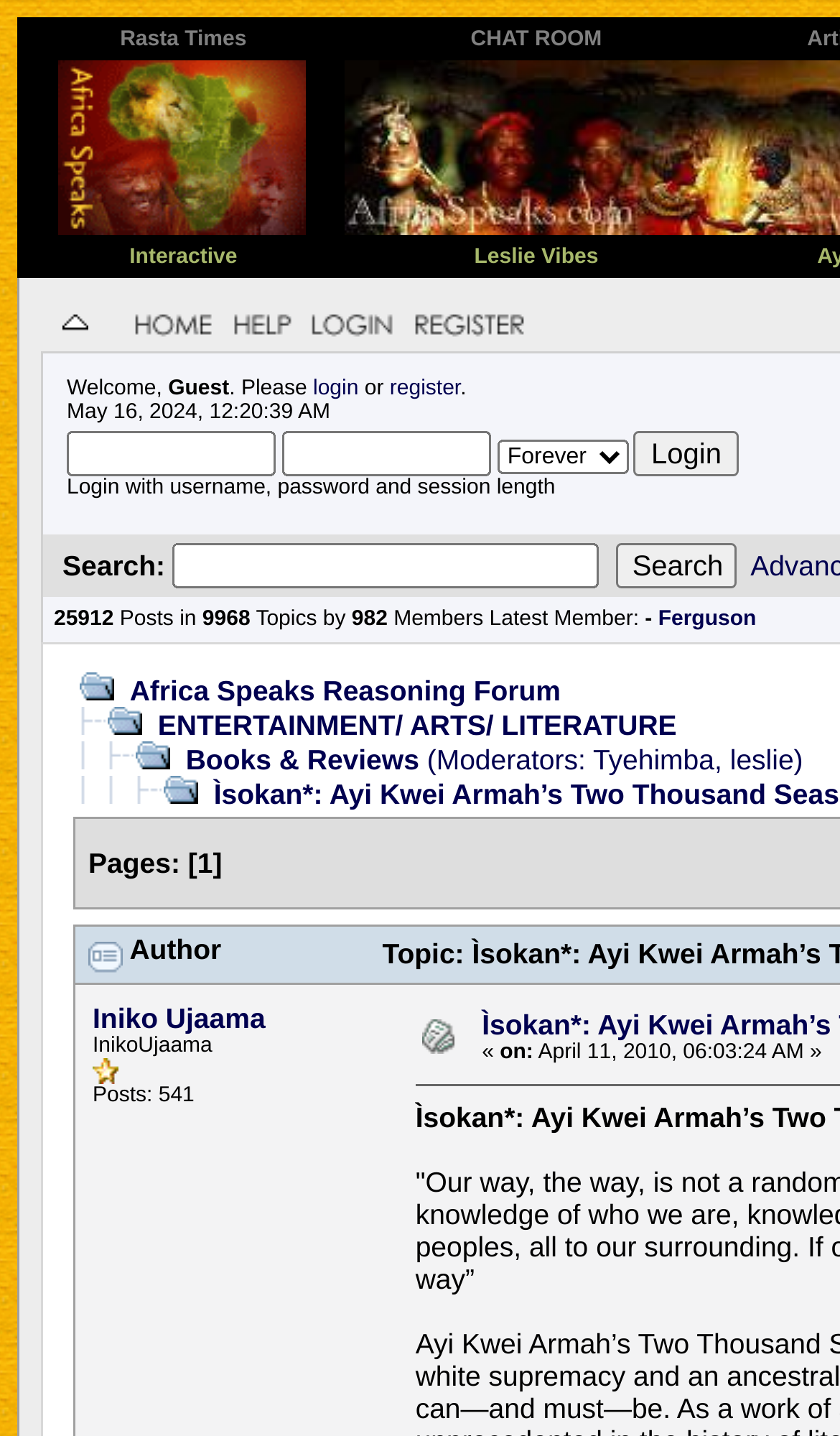Please identify the coordinates of the bounding box that should be clicked to fulfill this instruction: "Click the Linkedin link".

None